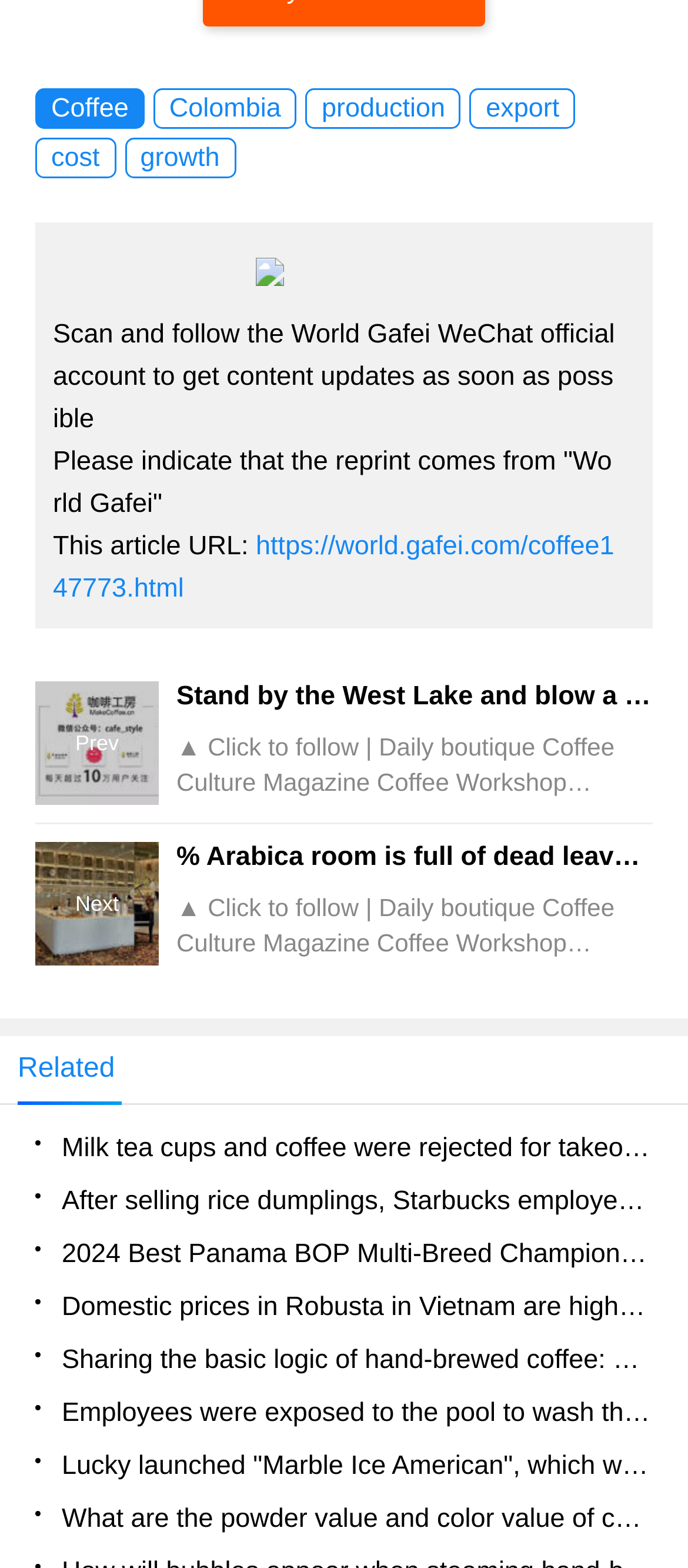Please identify the bounding box coordinates of the element that needs to be clicked to perform the following instruction: "Explore related coffee news".

[0.0, 0.672, 0.167, 0.692]